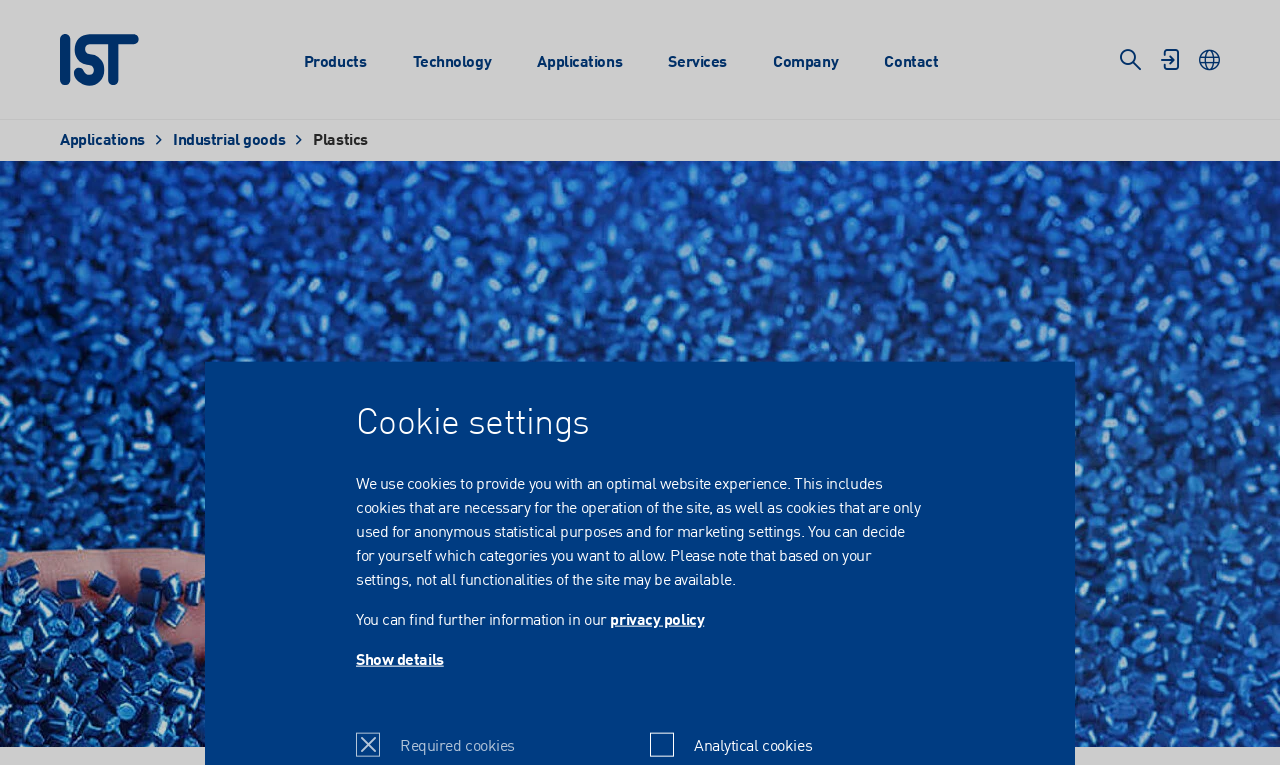How many language options are available?
Based on the image content, provide your answer in one word or a short phrase.

9